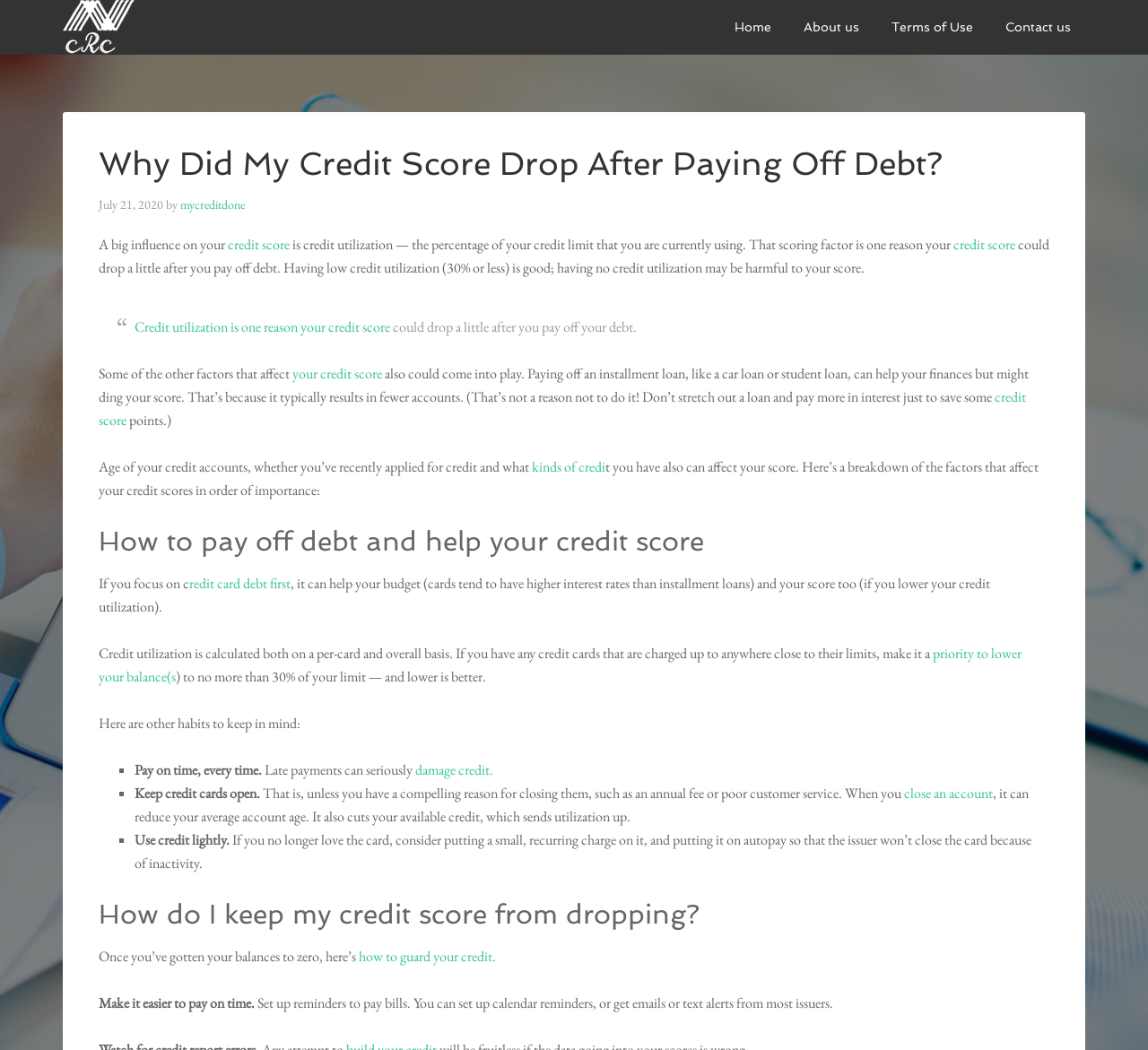What is the main topic of this webpage?
Look at the image and provide a detailed response to the question.

Based on the webpage content, the main topic is about credit score, specifically why it might drop after paying off debt and how to maintain a good credit score.